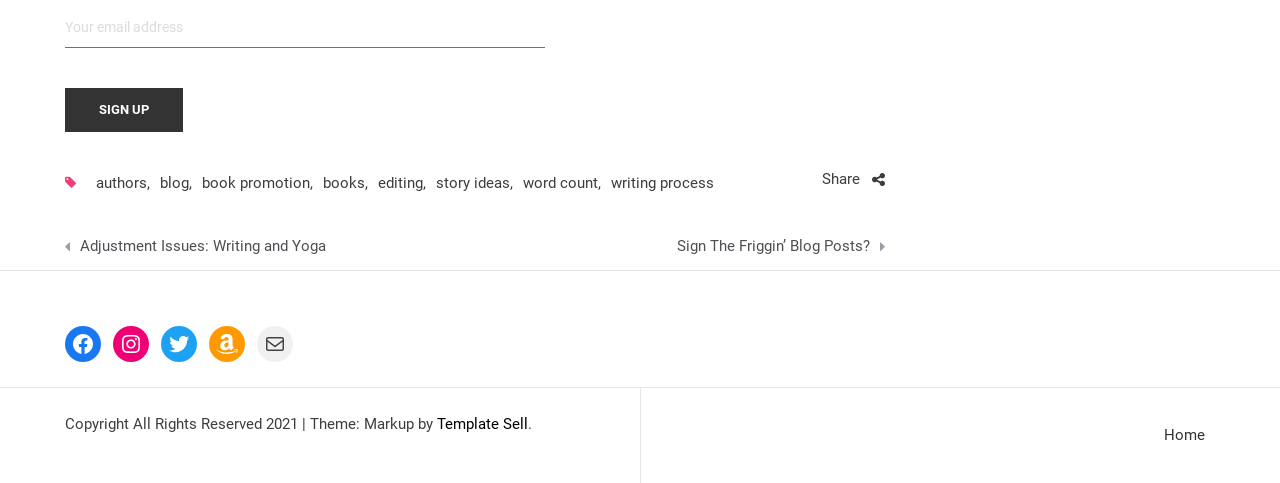Bounding box coordinates are specified in the format (top-left x, top-left y, bottom-right x, bottom-right y). All values are floating point numbers bounded between 0 and 1. Please provide the bounding box coordinate of the region this sentence describes: Home

[0.902, 0.854, 0.949, 0.948]